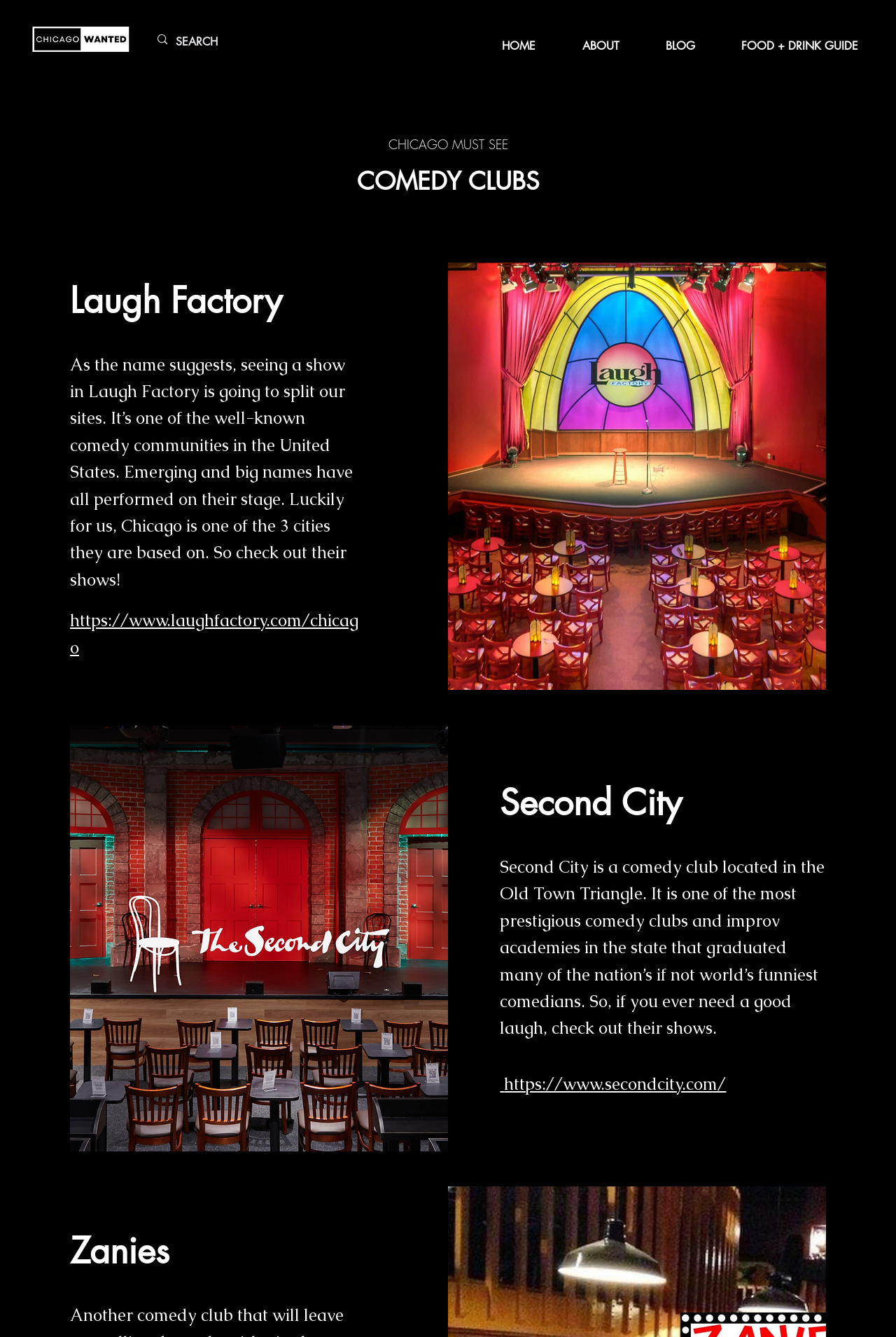Find the bounding box coordinates of the area that needs to be clicked in order to achieve the following instruction: "read about Laugh Factory". The coordinates should be specified as four float numbers between 0 and 1, i.e., [left, top, right, bottom].

[0.078, 0.207, 0.401, 0.242]